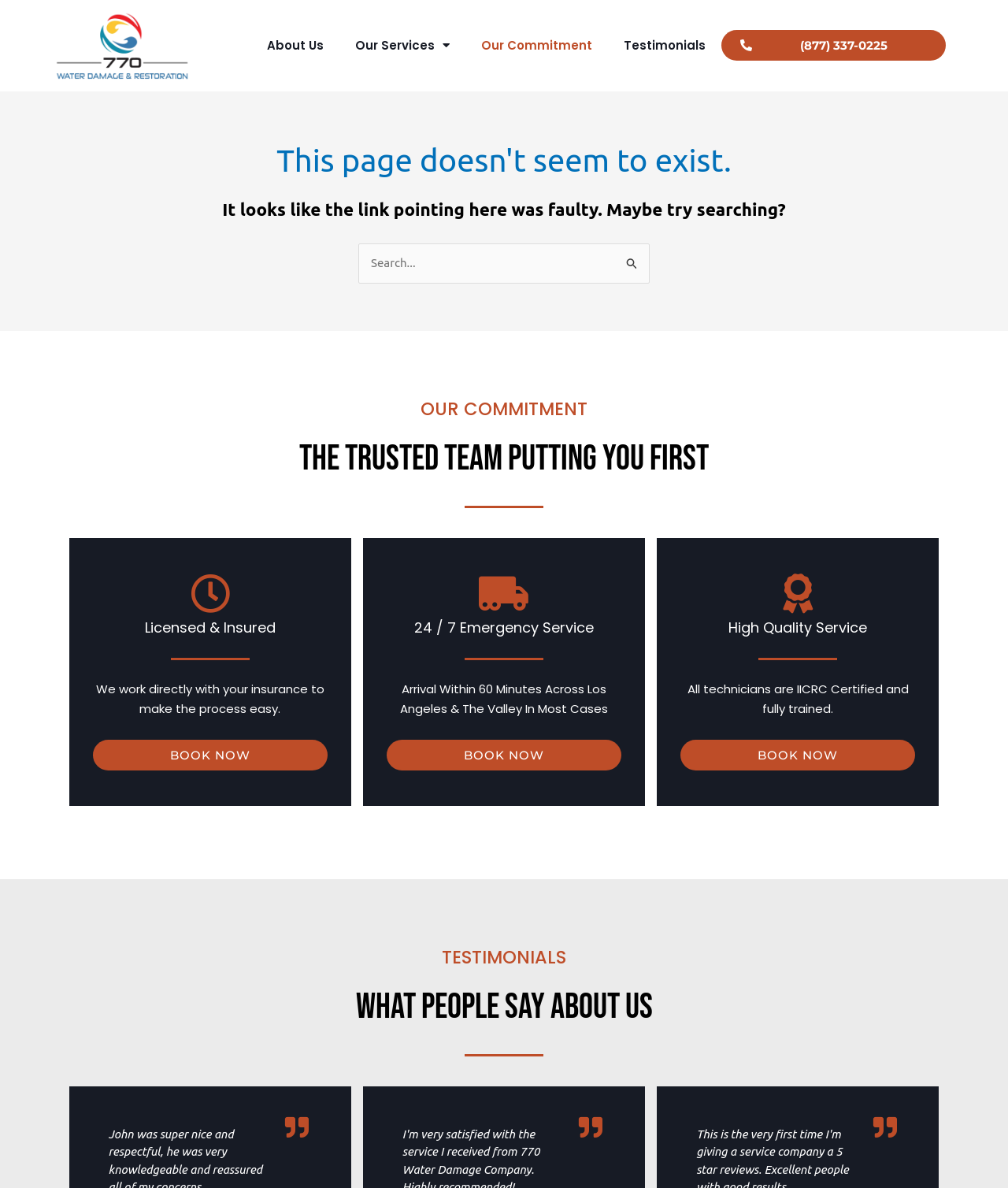Given the following UI element description: "parent_node: Search for: name="s" placeholder="Search..."", find the bounding box coordinates in the webpage screenshot.

[0.355, 0.205, 0.645, 0.238]